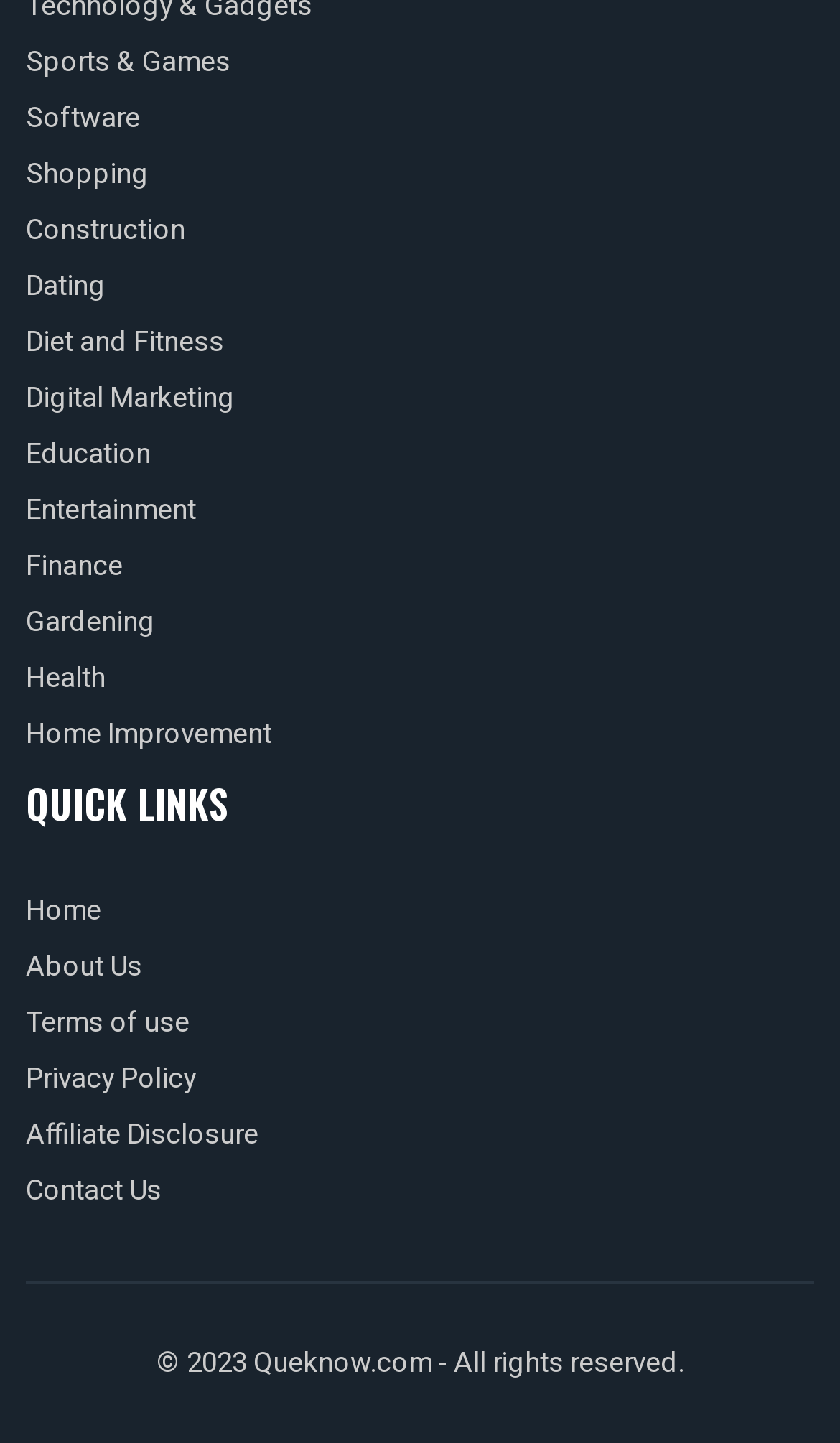Pinpoint the bounding box coordinates of the element that must be clicked to accomplish the following instruction: "Visit the Home Improvement page". The coordinates should be in the format of four float numbers between 0 and 1, i.e., [left, top, right, bottom].

[0.031, 0.494, 0.323, 0.522]